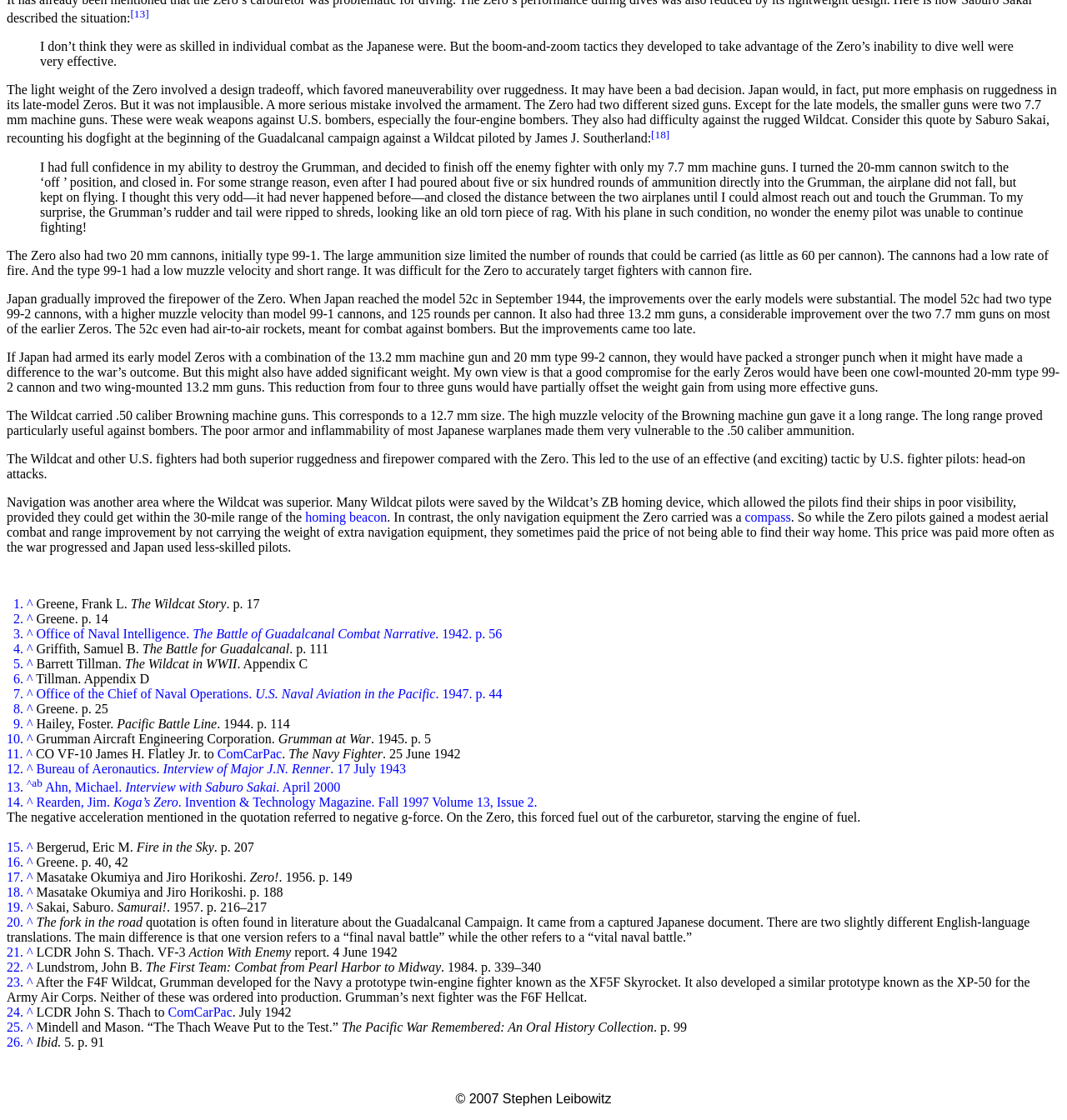Indicate the bounding box coordinates of the clickable region to achieve the following instruction: "Click the link 'homing beacon'."

[0.286, 0.455, 0.363, 0.468]